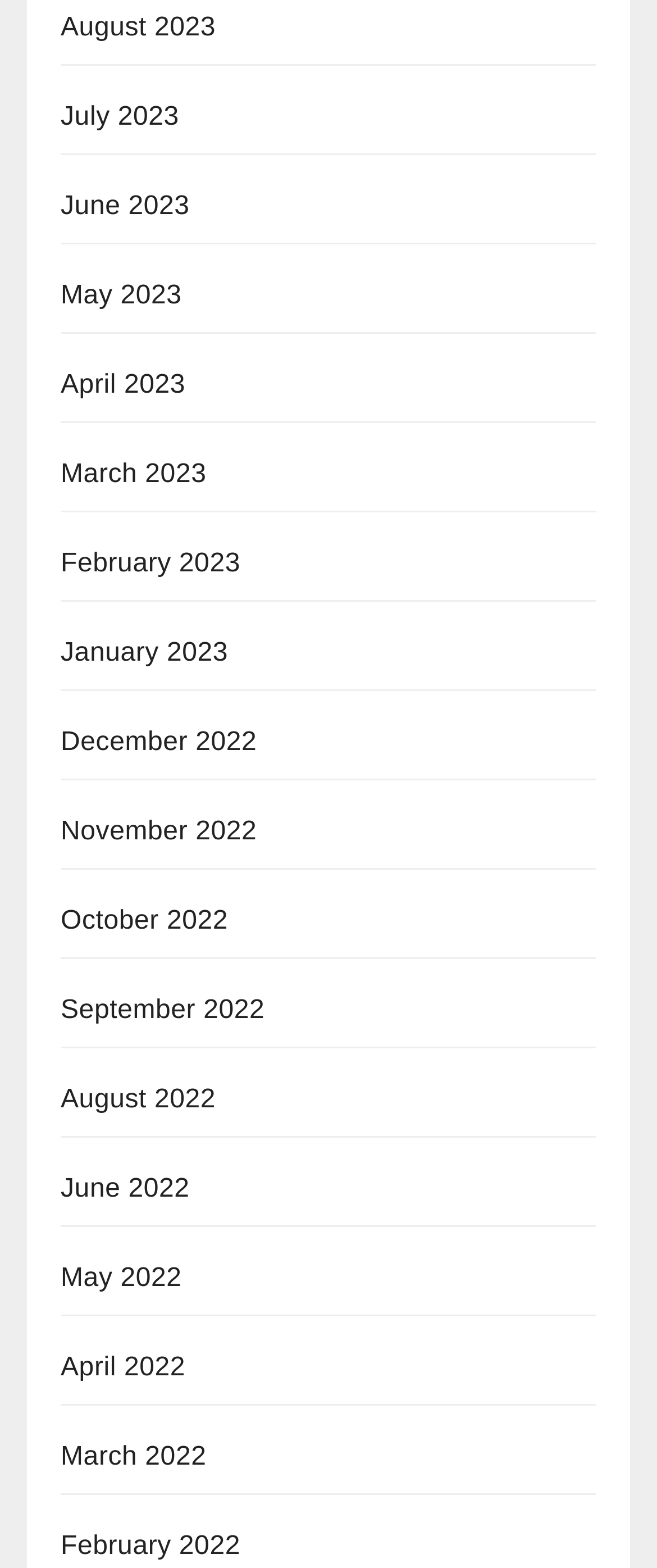Identify the coordinates of the bounding box for the element described below: "April 2022". Return the coordinates as four float numbers between 0 and 1: [left, top, right, bottom].

[0.092, 0.863, 0.282, 0.881]